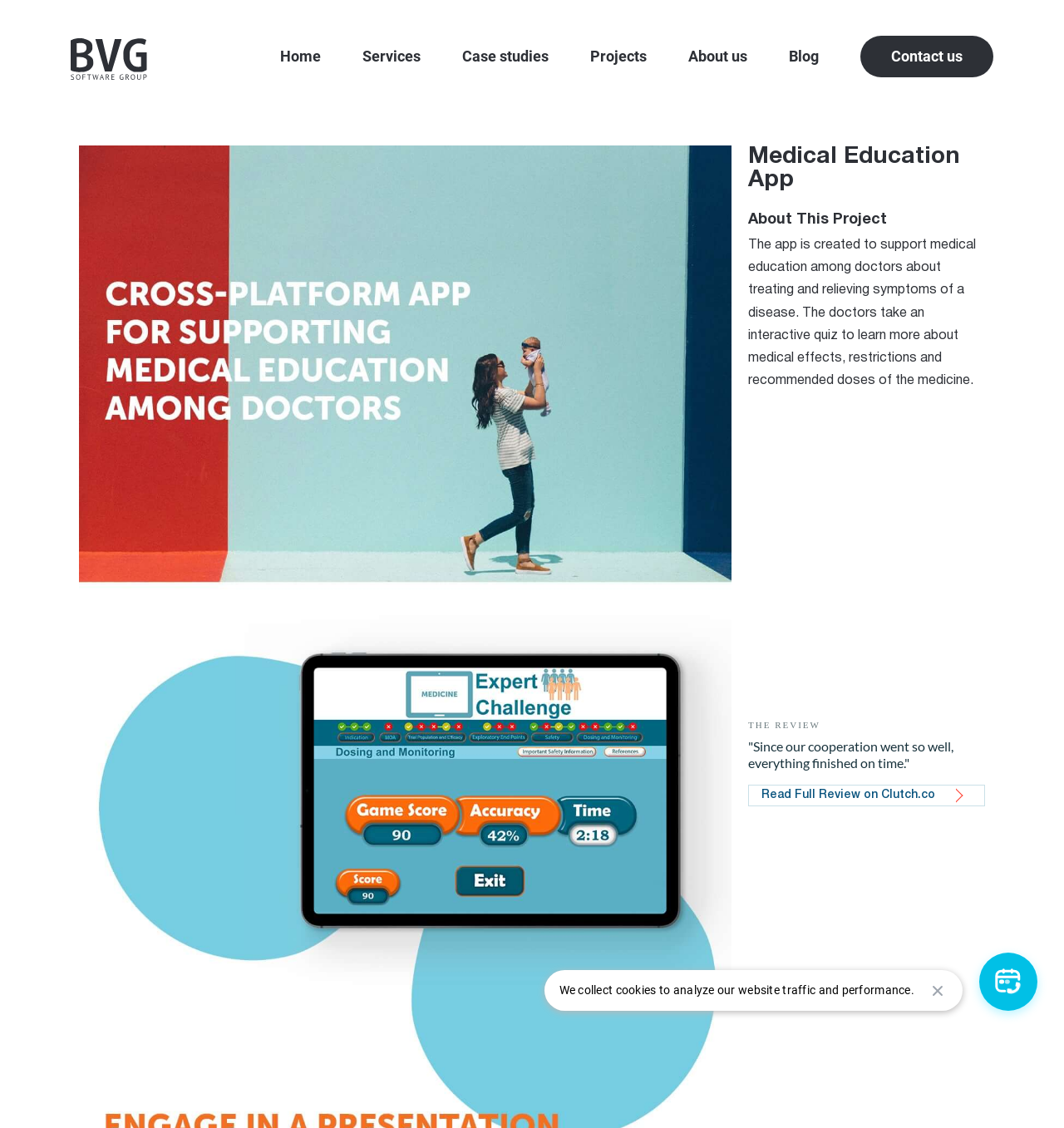Provide the bounding box coordinates for the area that should be clicked to complete the instruction: "Download Zectonium Mega Drill Free STL".

None